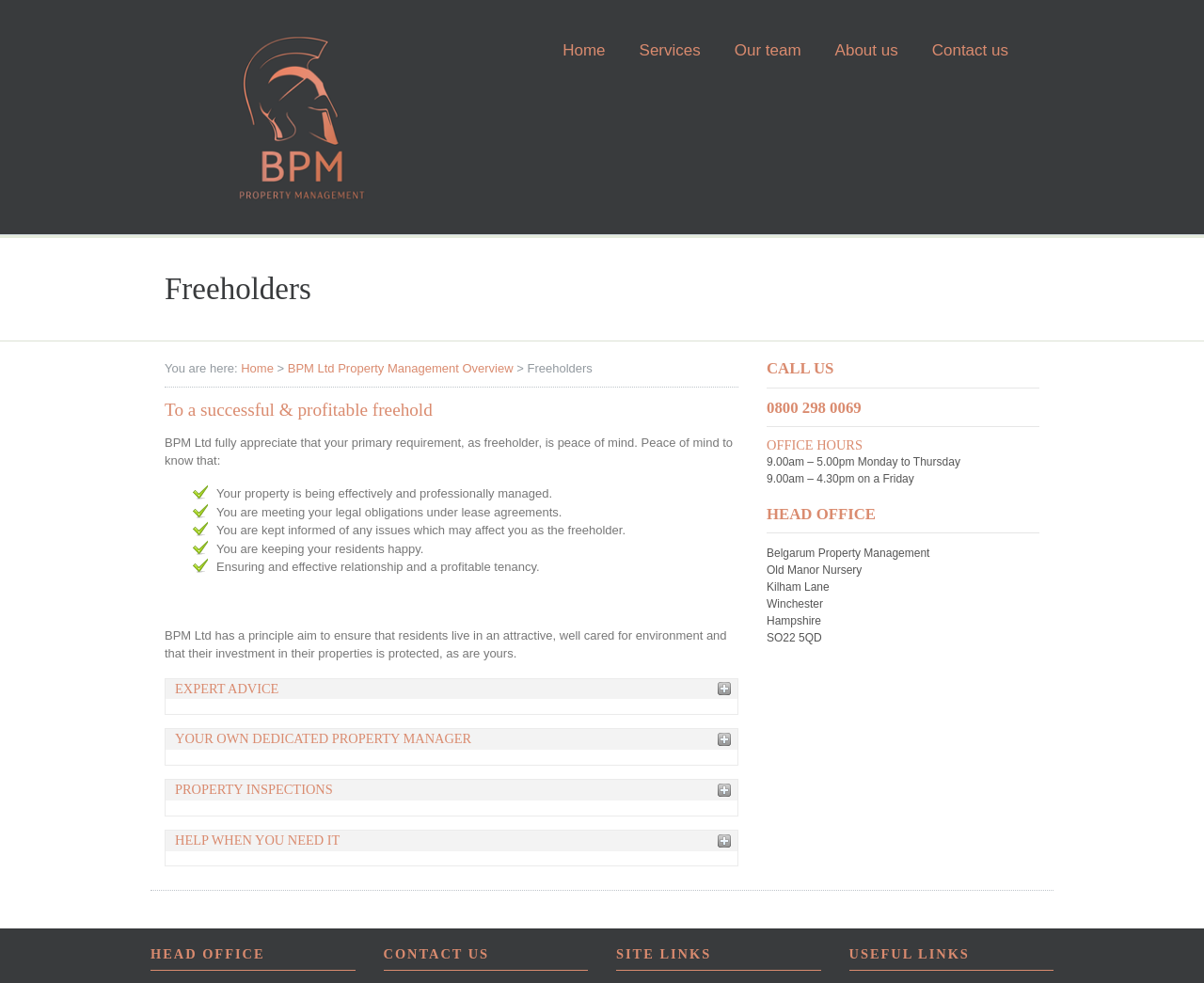Could you determine the bounding box coordinates of the clickable element to complete the instruction: "Call the phone number"? Provide the coordinates as four float numbers between 0 and 1, i.e., [left, top, right, bottom].

[0.637, 0.406, 0.863, 0.435]